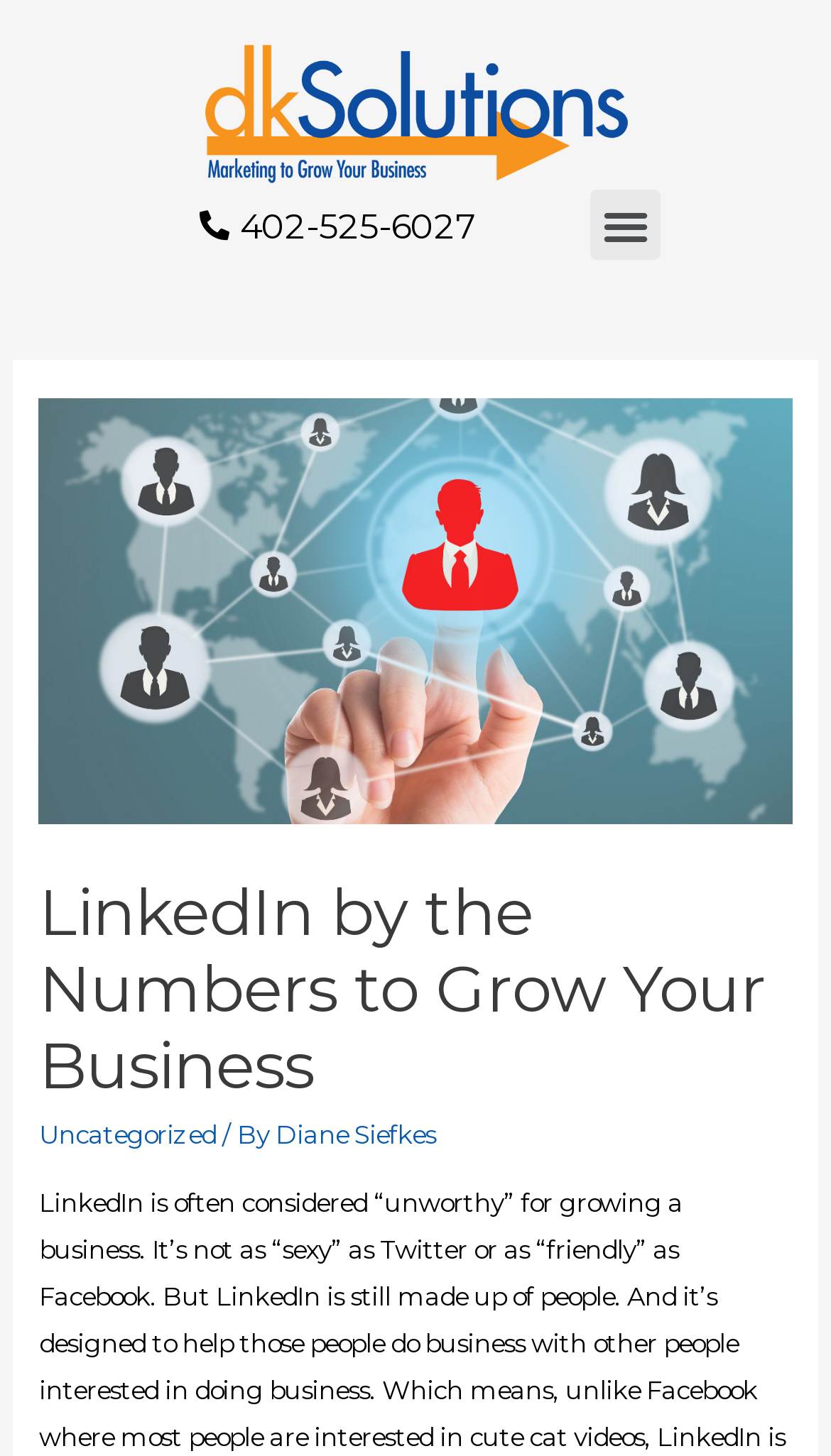What is the logo on the top left corner?
Use the screenshot to answer the question with a single word or phrase.

dk solutions logo